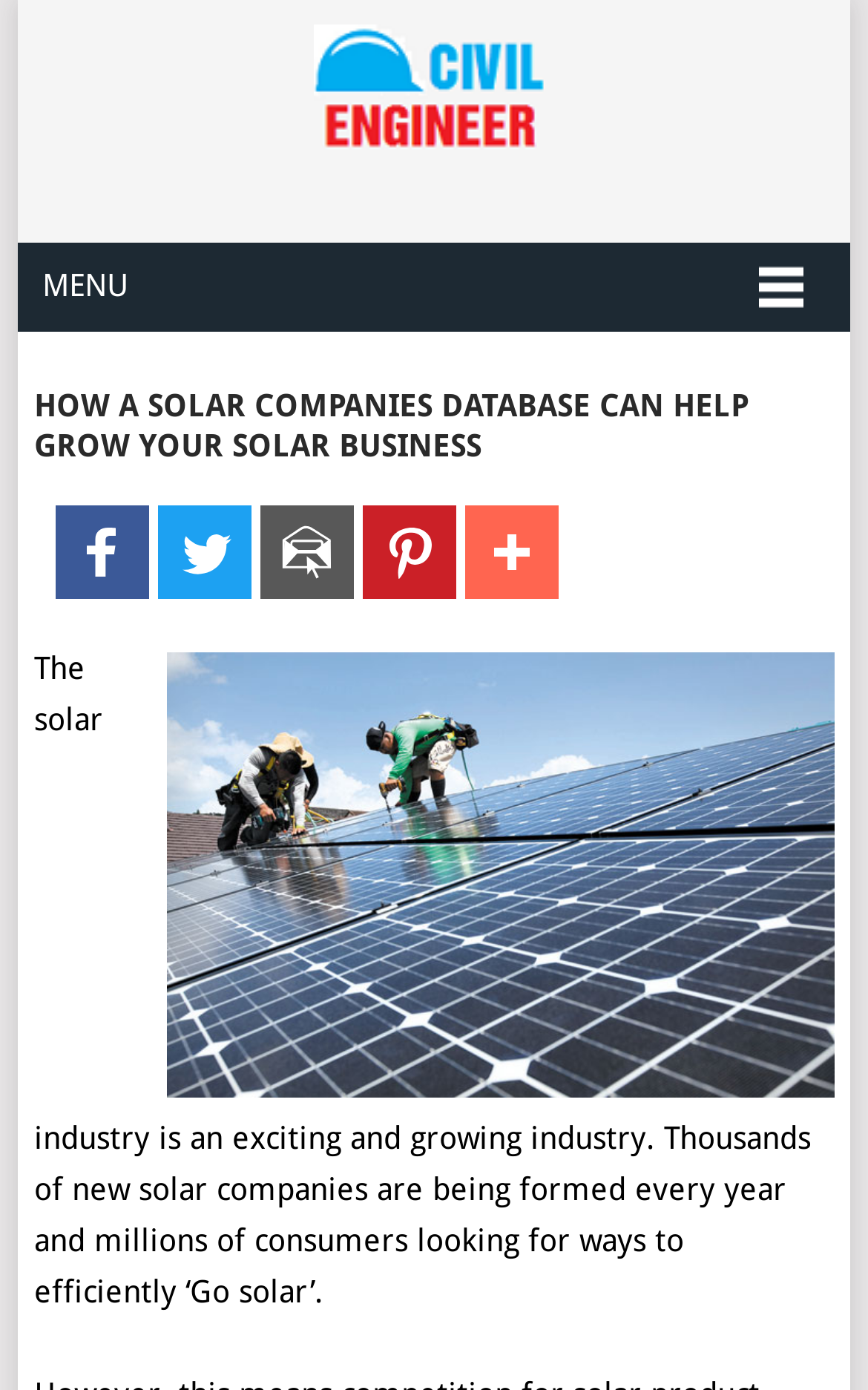What is the primary heading on this webpage?

HOW A SOLAR COMPANIES DATABASE CAN HELP GROW YOUR SOLAR BUSINESS